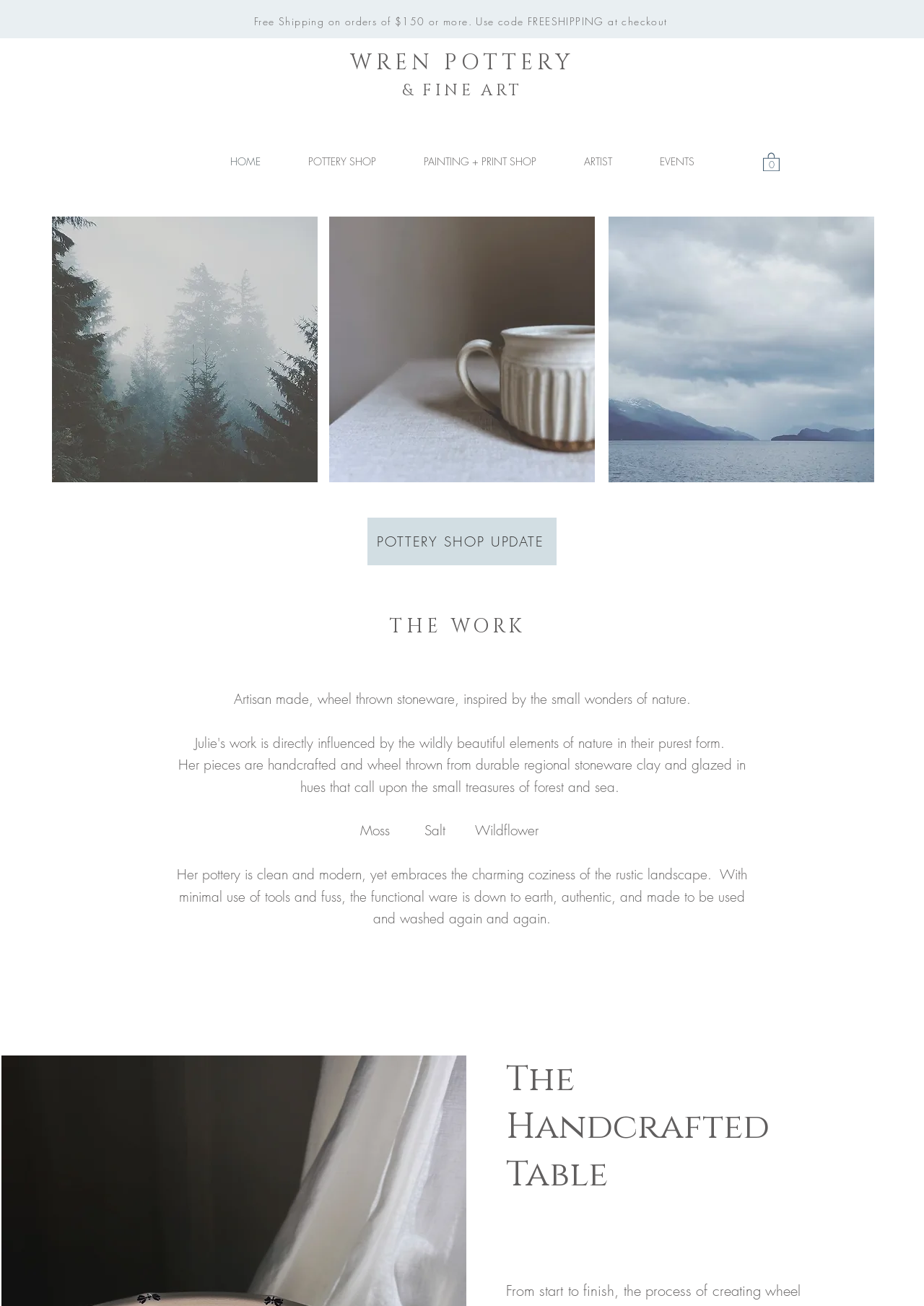Determine the bounding box coordinates of the target area to click to execute the following instruction: "Check the 'Cart with 0 items'."

[0.826, 0.116, 0.844, 0.131]